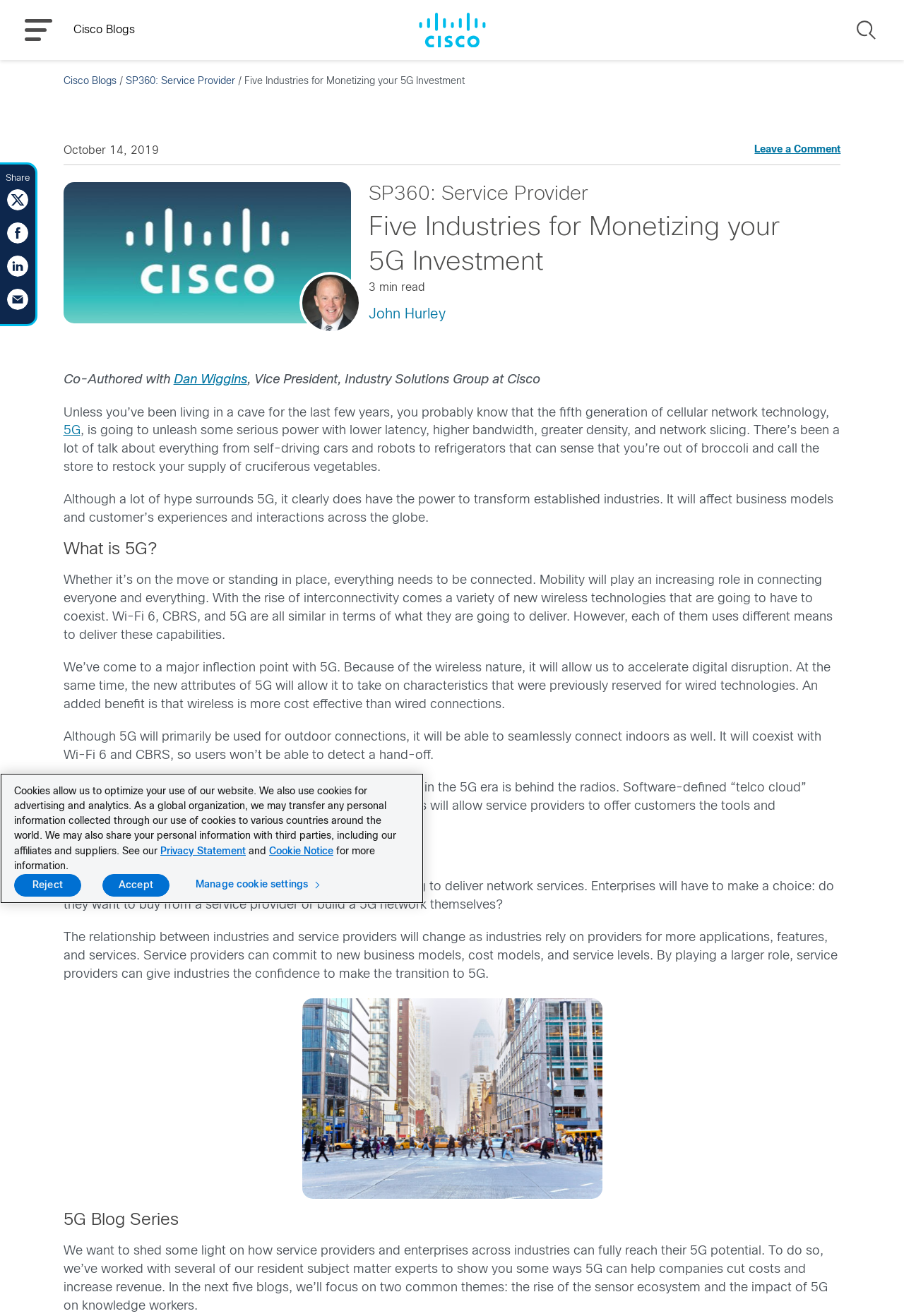Locate the heading on the webpage and return its text.

Five Industries for Monetizing your 5G Investment